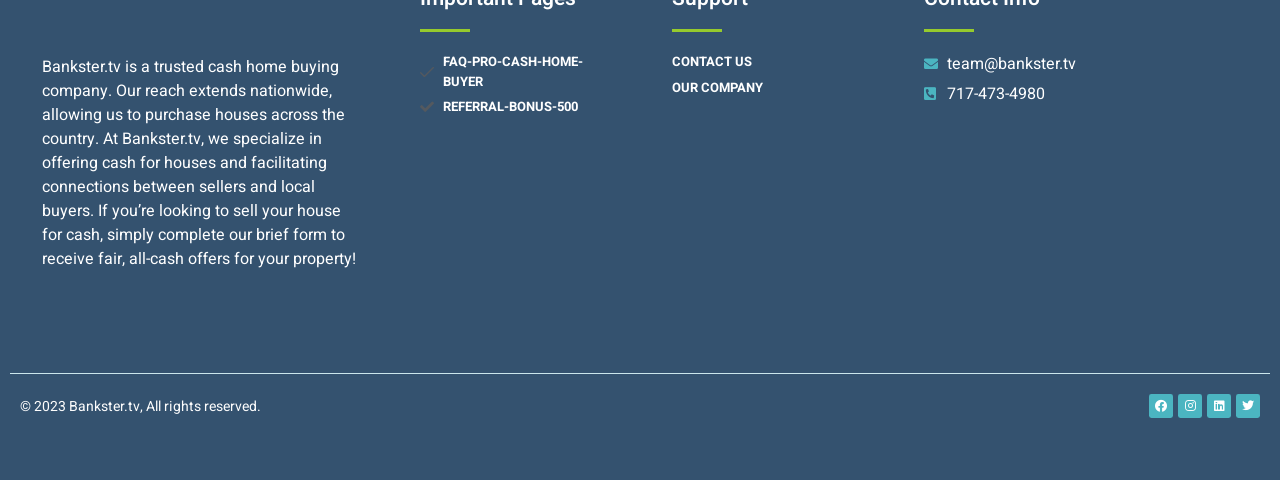Provide the bounding box coordinates of the HTML element this sentence describes: "Instagram". The bounding box coordinates consist of four float numbers between 0 and 1, i.e., [left, top, right, bottom].

[0.92, 0.822, 0.939, 0.872]